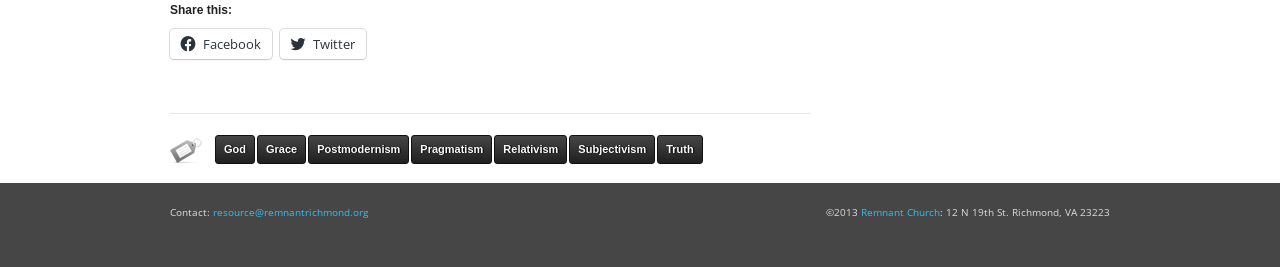What is the email address for contact?
Answer the question with a single word or phrase, referring to the image.

resource@remnantrichmond.org